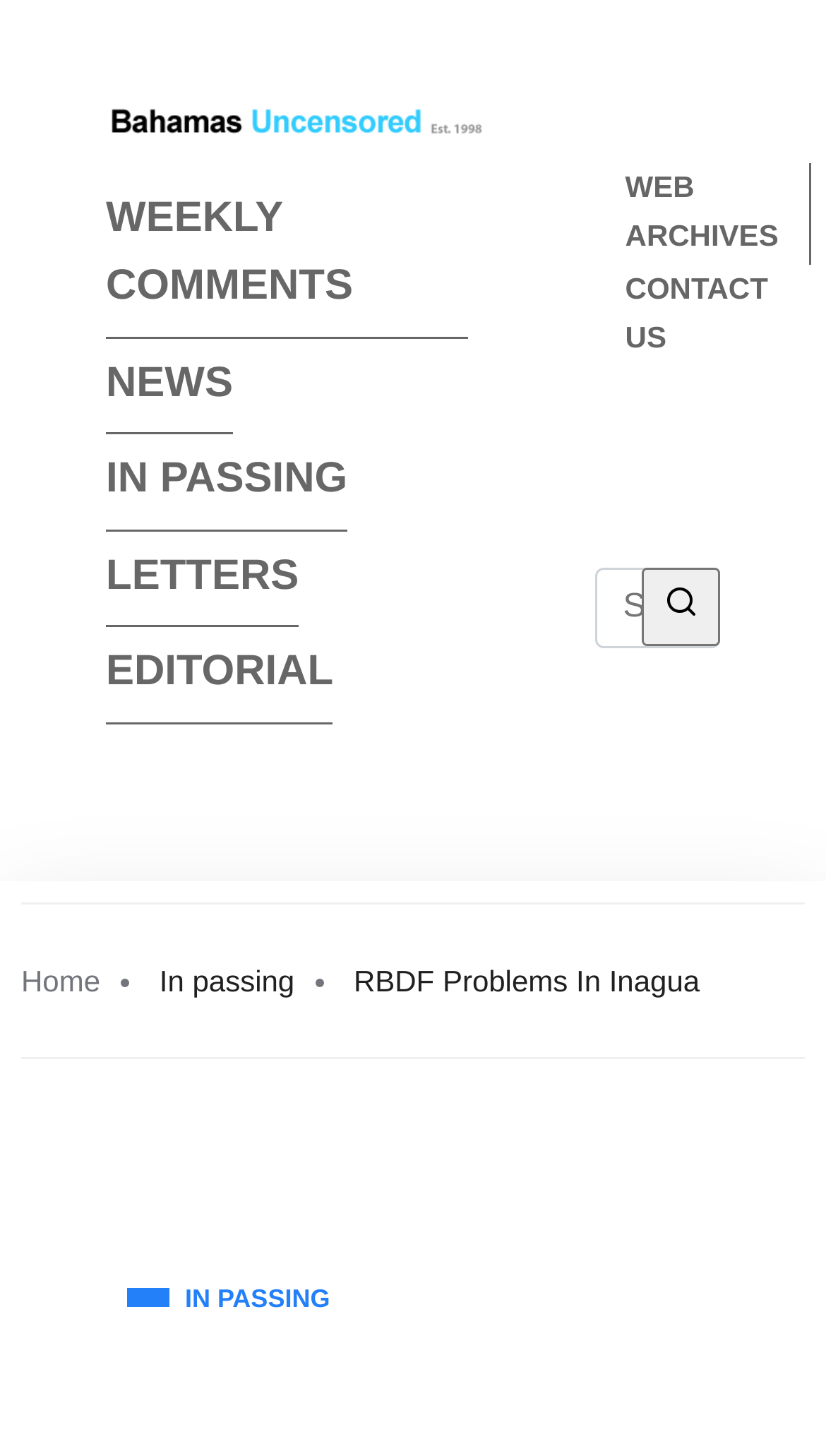Provide the bounding box coordinates of the UI element that matches the description: "Letters".

[0.128, 0.372, 0.362, 0.431]